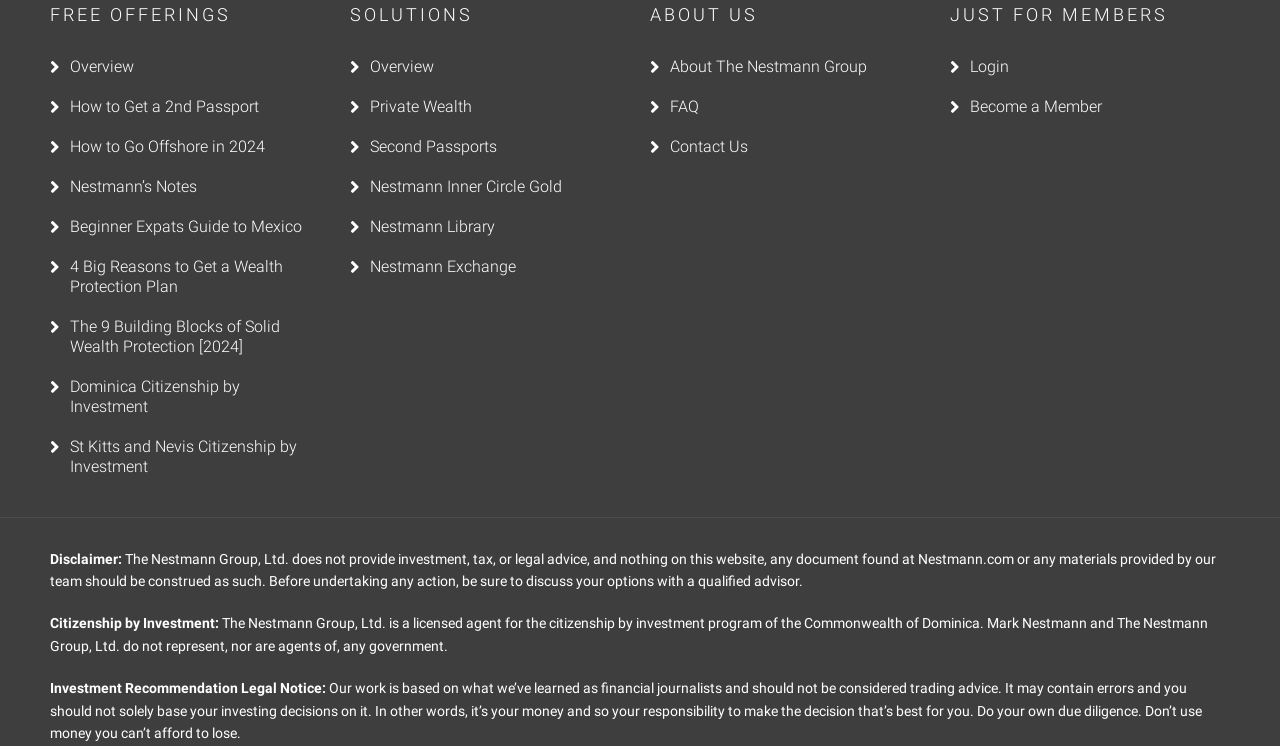Show the bounding box coordinates of the region that should be clicked to follow the instruction: "Contact 'The Nestmann Group'."

[0.508, 0.17, 0.727, 0.223]